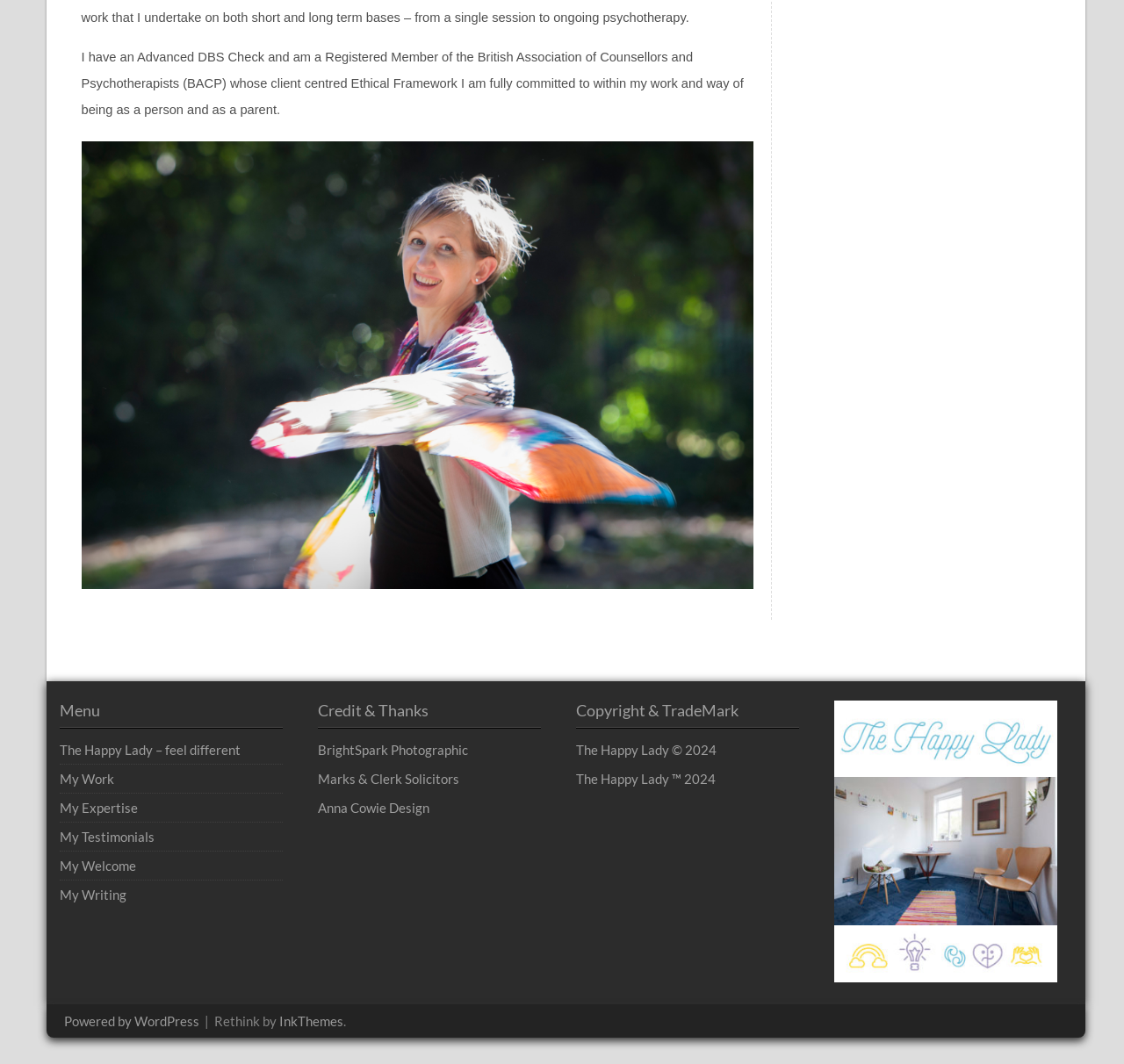Can you determine the bounding box coordinates of the area that needs to be clicked to fulfill the following instruction: "View Muhammad Ali's Greatest Fight DVD details"?

None